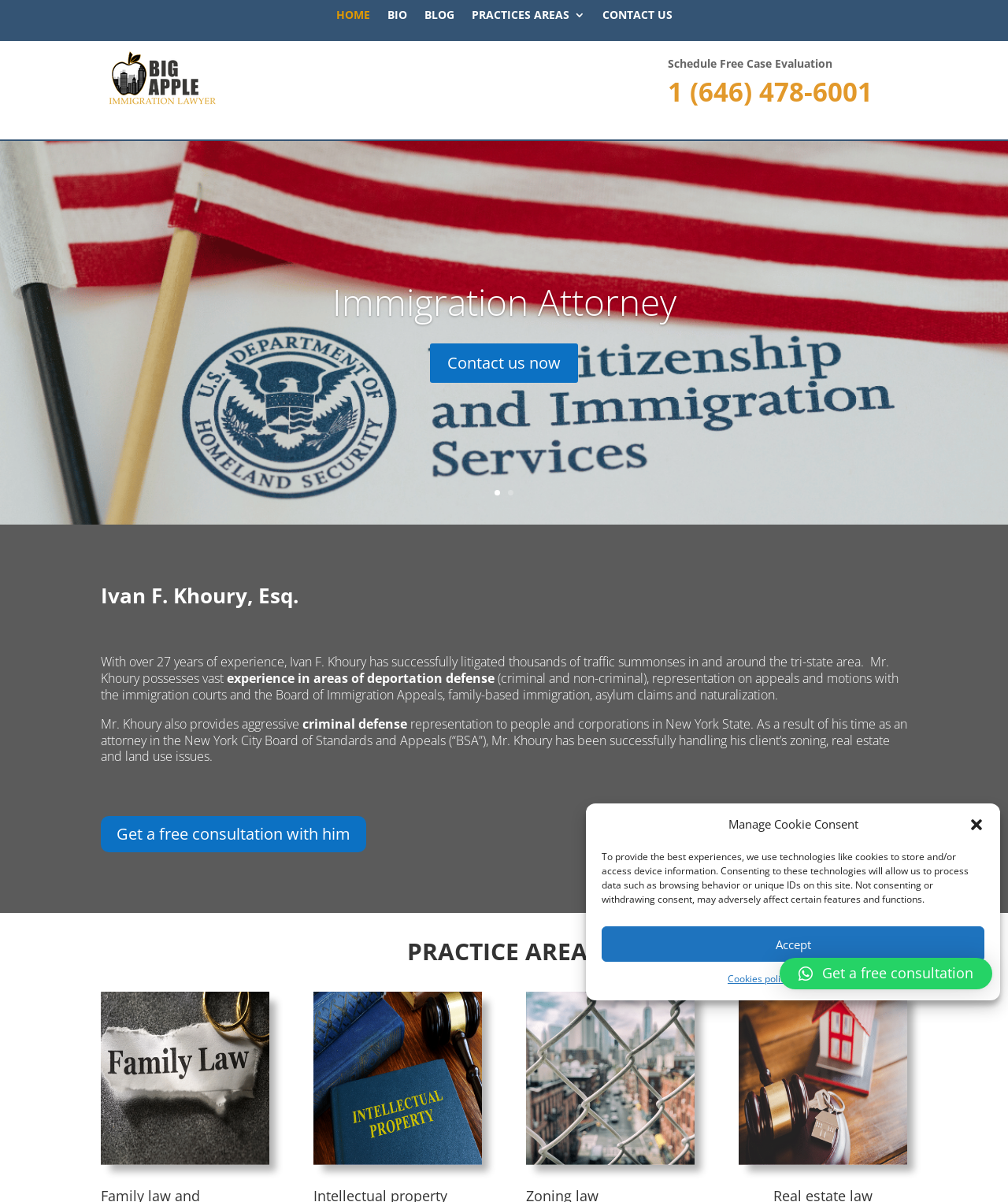What is the action of the 'Get a free consultation' button?
Refer to the image and give a detailed response to the question.

The button 'Get a free consultation' is likely used to initiate a free consultation with the lawyer, as indicated by its text and location on the webpage.